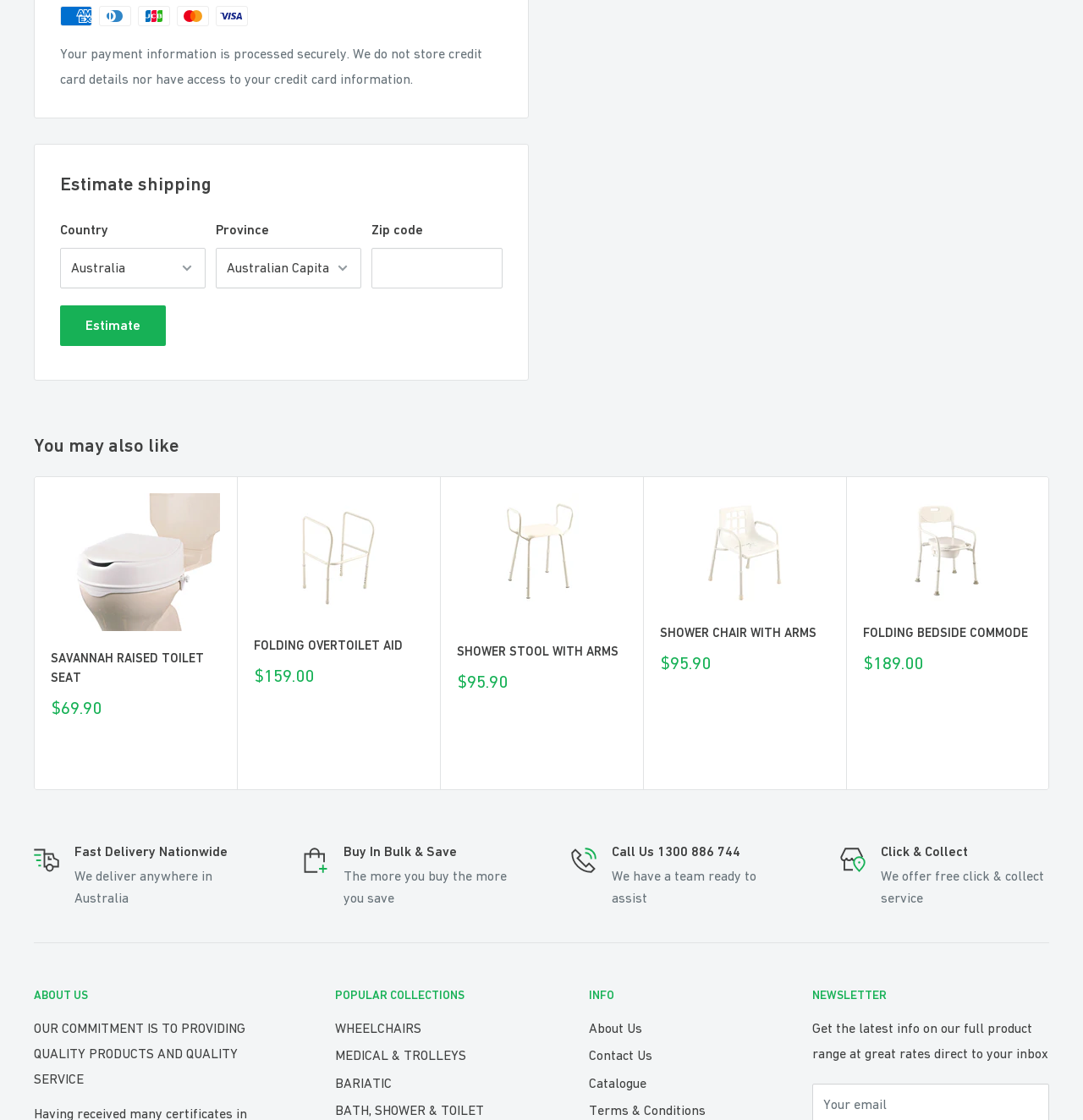Provide a one-word or short-phrase answer to the question:
What is the purpose of the 'Estimate shipping' section?

To estimate shipping costs